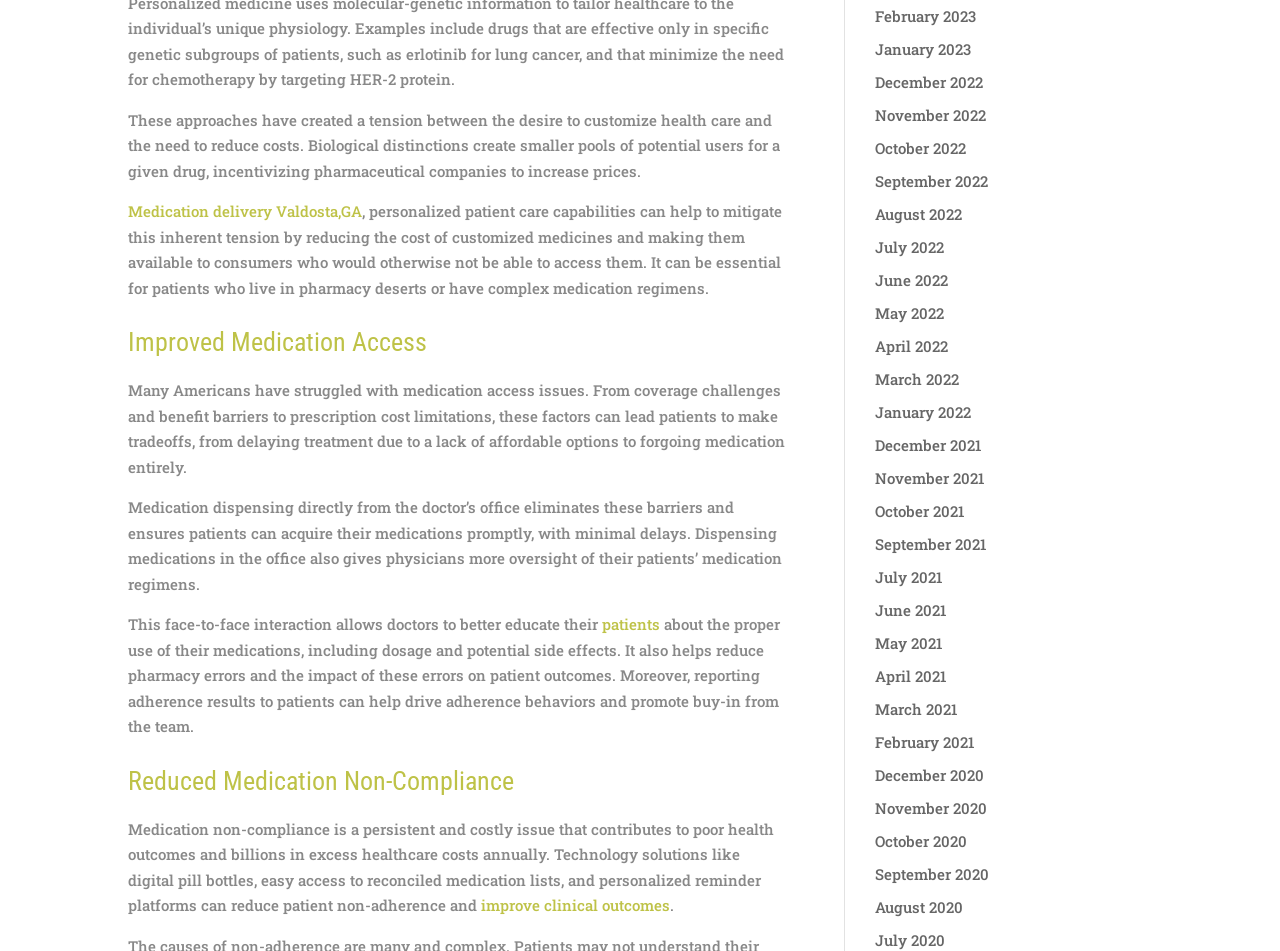What is the main challenge in healthcare?
Answer the question based on the image using a single word or a brief phrase.

Tension between customization and cost reduction